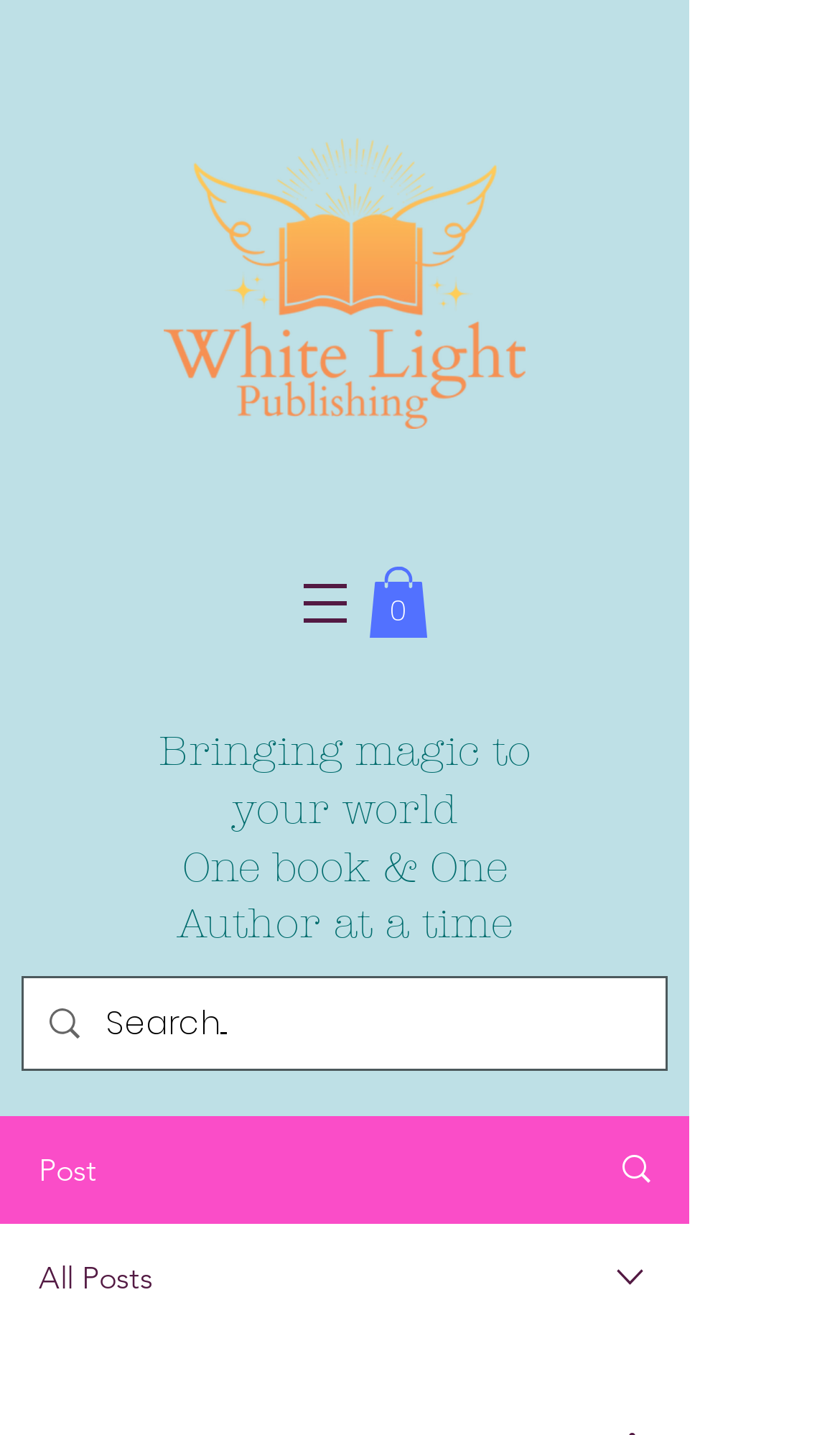What type of content is available on the website?
Based on the screenshot, give a detailed explanation to answer the question.

The webpage contains a section with the heading 'Post' and another section with the heading 'All Posts'. This suggests that the website contains blog posts or articles, and users can access all of them through the 'All Posts' section.